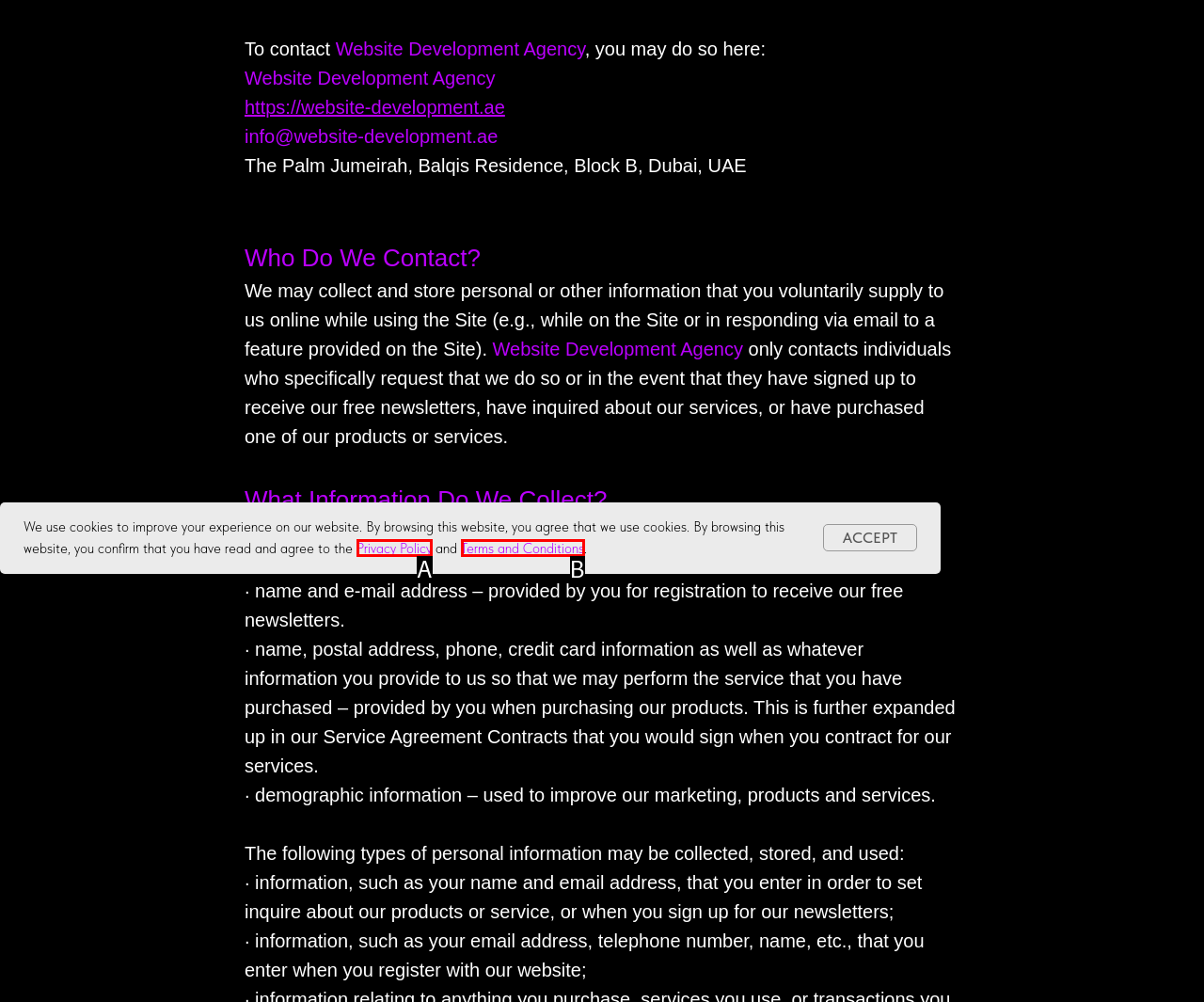Find the HTML element that matches the description: Terms and Conditions. Answer using the letter of the best match from the available choices.

B